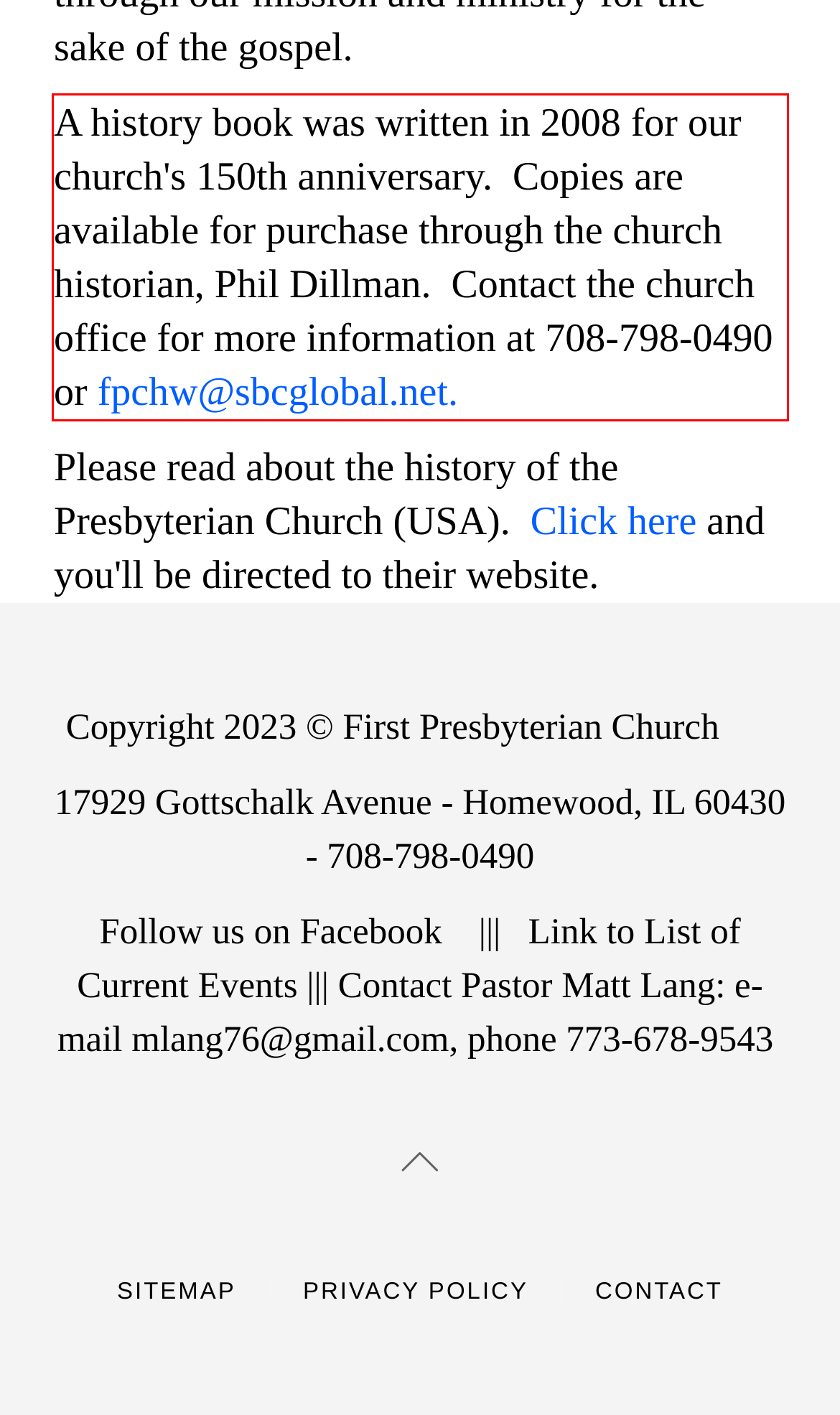Given a screenshot of a webpage containing a red rectangle bounding box, extract and provide the text content found within the red bounding box.

A history book was written in 2008 for our church's 150th anniversary. Copies are available for purchase through the church historian, Phil Dillman. Contact the church office for more information at 708-798-0490 or fpchw@sbcglobal.net.